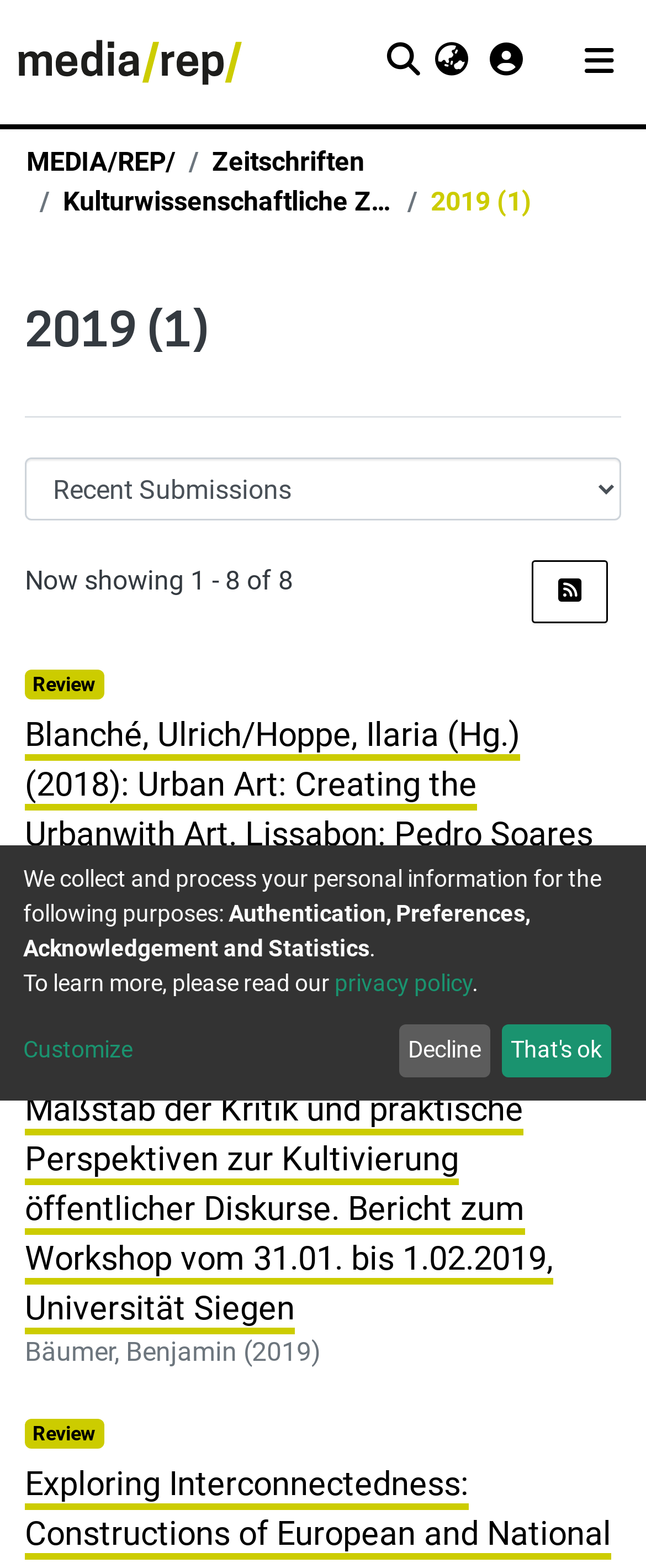What is the name of the author of the first search result? From the image, respond with a single word or brief phrase.

Blanché, Ulrich/Hoppe, Ilaria